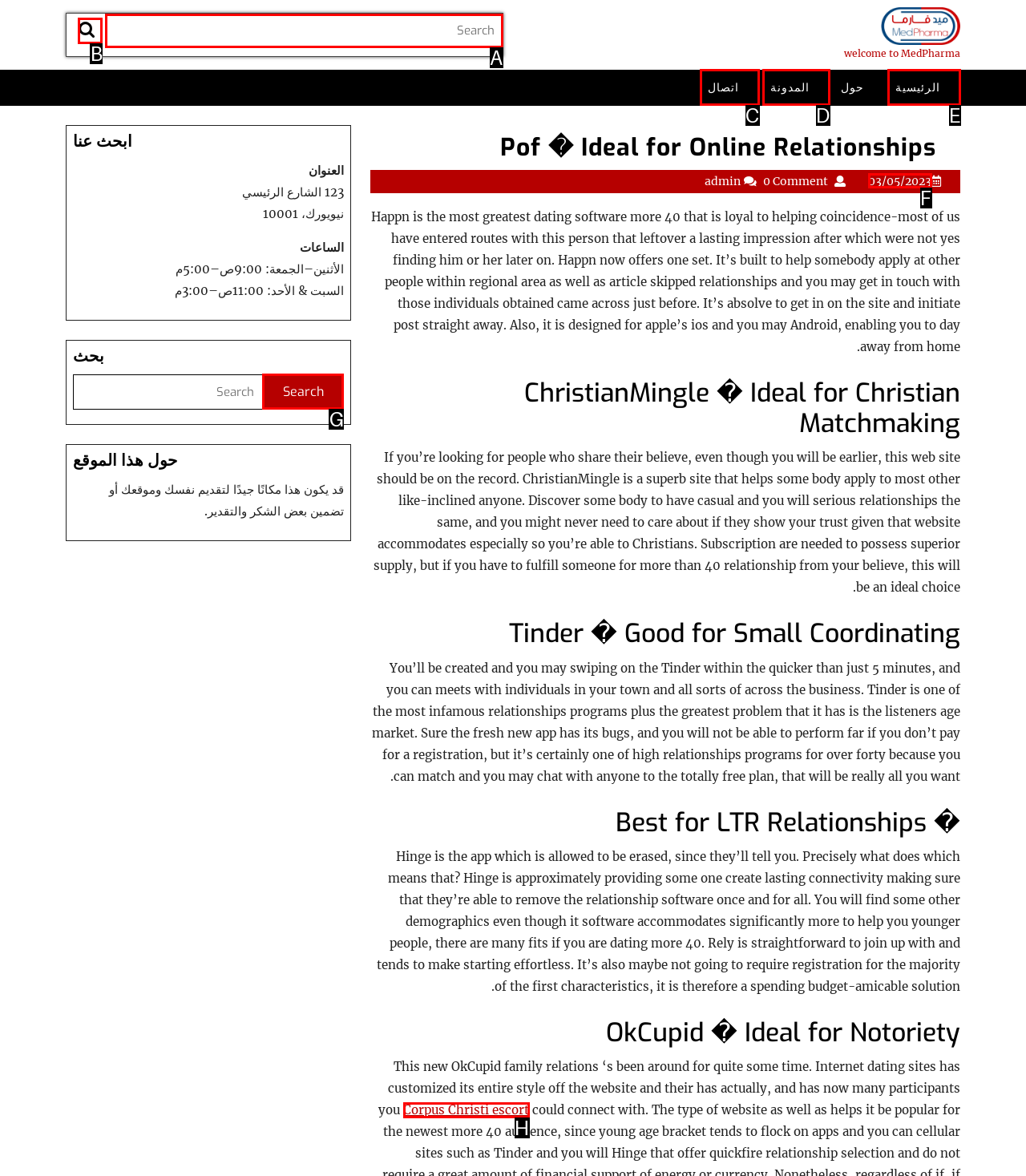Select the option that corresponds to the description: parent_node: Search for: value="Search"
Respond with the letter of the matching choice from the options provided.

G